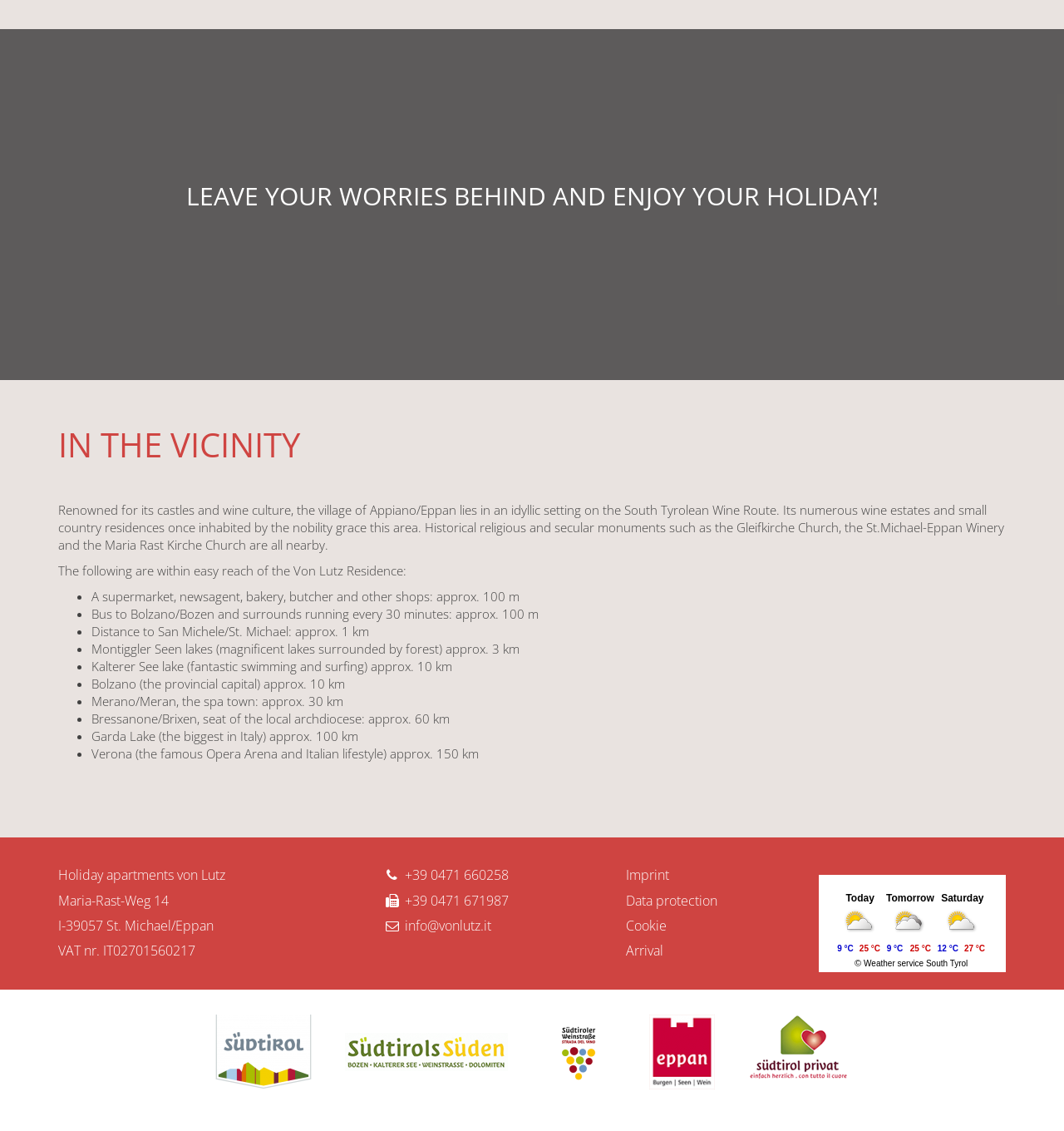What is the weather forecast for today?
Please give a well-detailed answer to the question.

The weather forecast can be found in the table at the bottom of the webpage. The first row of the table shows the weather forecast for today, tomorrow, and Saturday. The weather forecast for today is indicated as 'Cloudy'.